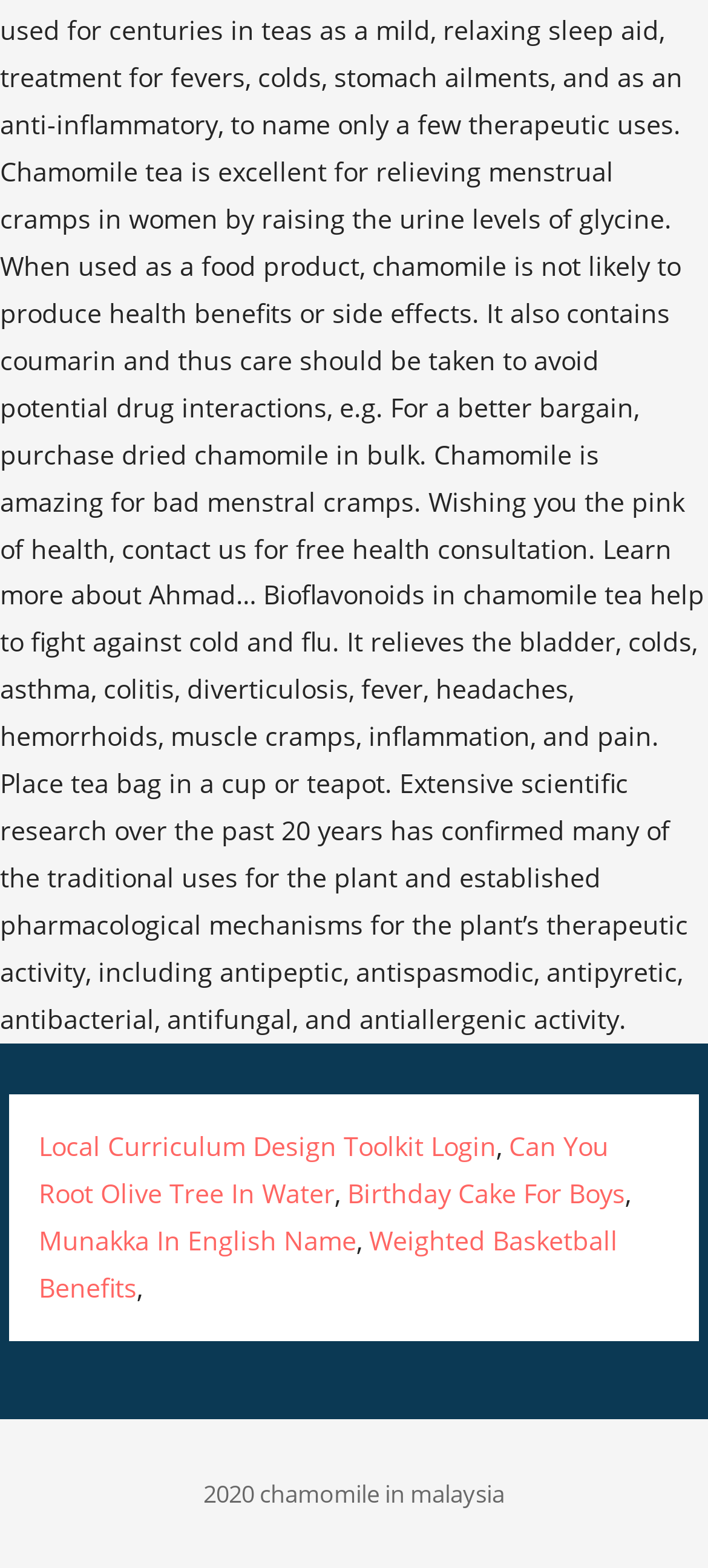Reply to the question with a single word or phrase:
How many links are there in the complementary section?

5